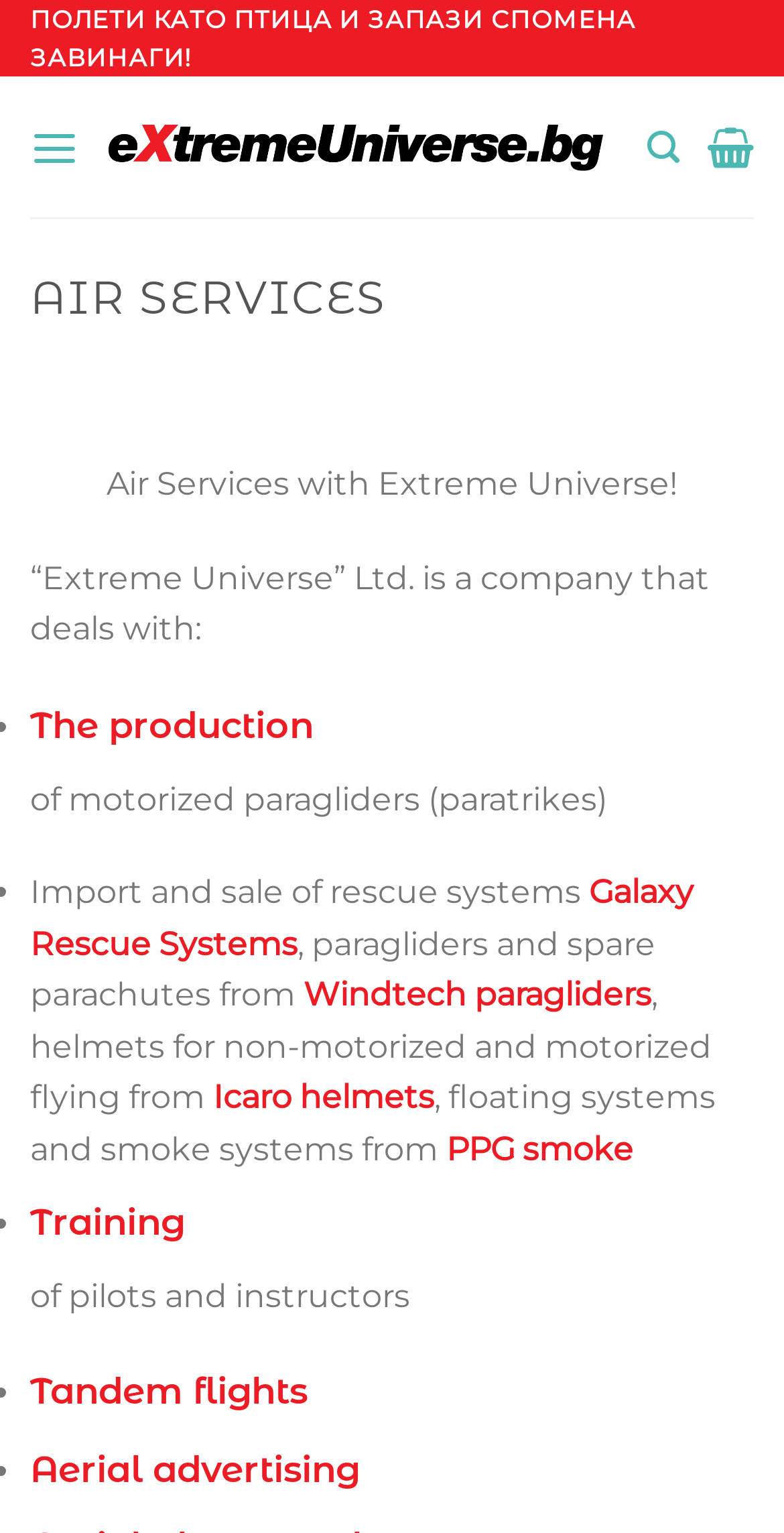Please identify the bounding box coordinates of the clickable area that will allow you to execute the instruction: "Learn about 'The production'".

[0.038, 0.459, 0.4, 0.488]